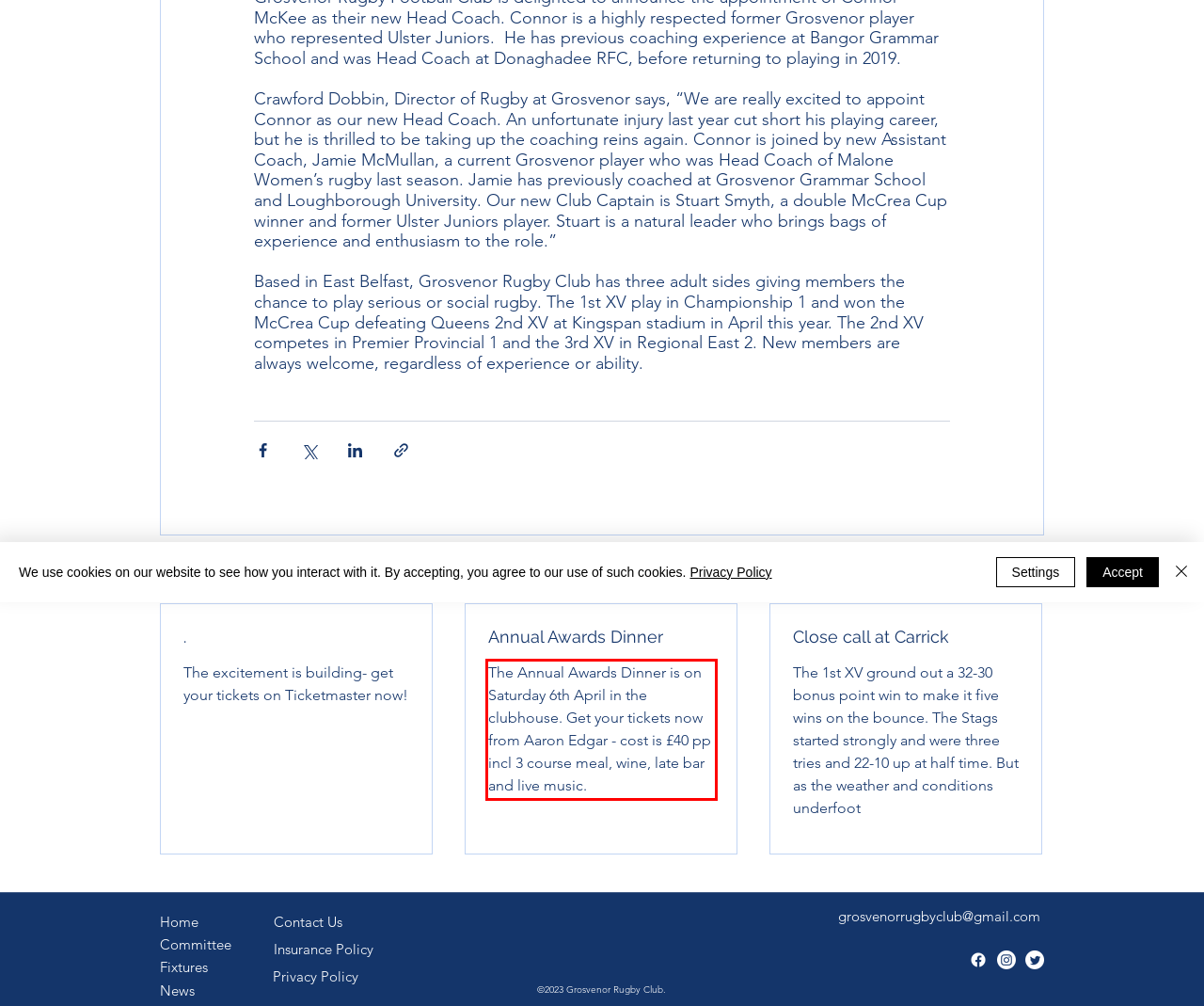You have a screenshot with a red rectangle around a UI element. Recognize and extract the text within this red bounding box using OCR.

The Annual Awards Dinner is on Saturday 6th April in the clubhouse. Get your tickets now from Aaron Edgar - cost is £40 pp incl 3 course meal, wine, late bar and live music.